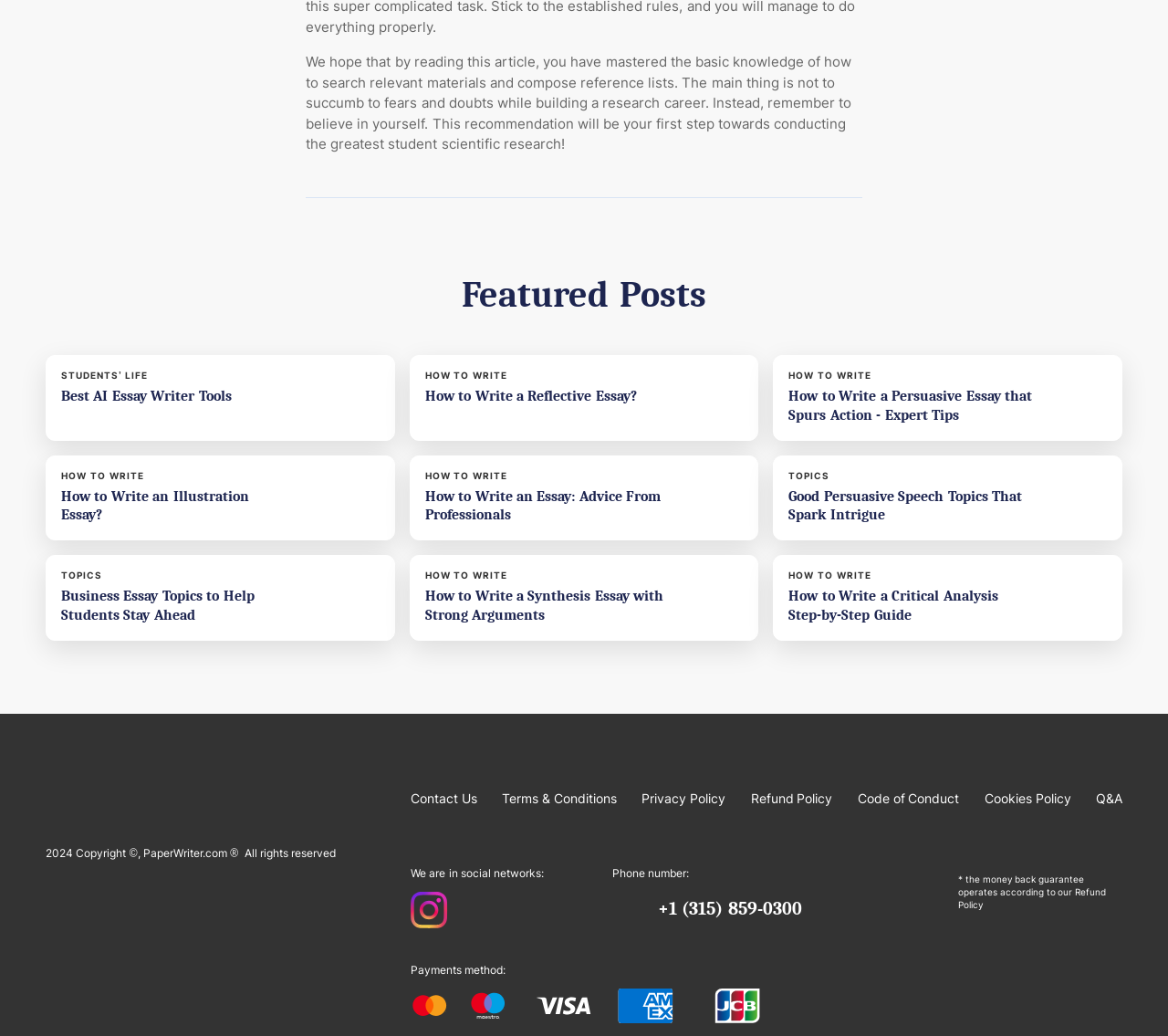Identify the bounding box coordinates of the section that should be clicked to achieve the task described: "View 'PaperWriter Instagram'".

[0.352, 0.86, 0.384, 0.901]